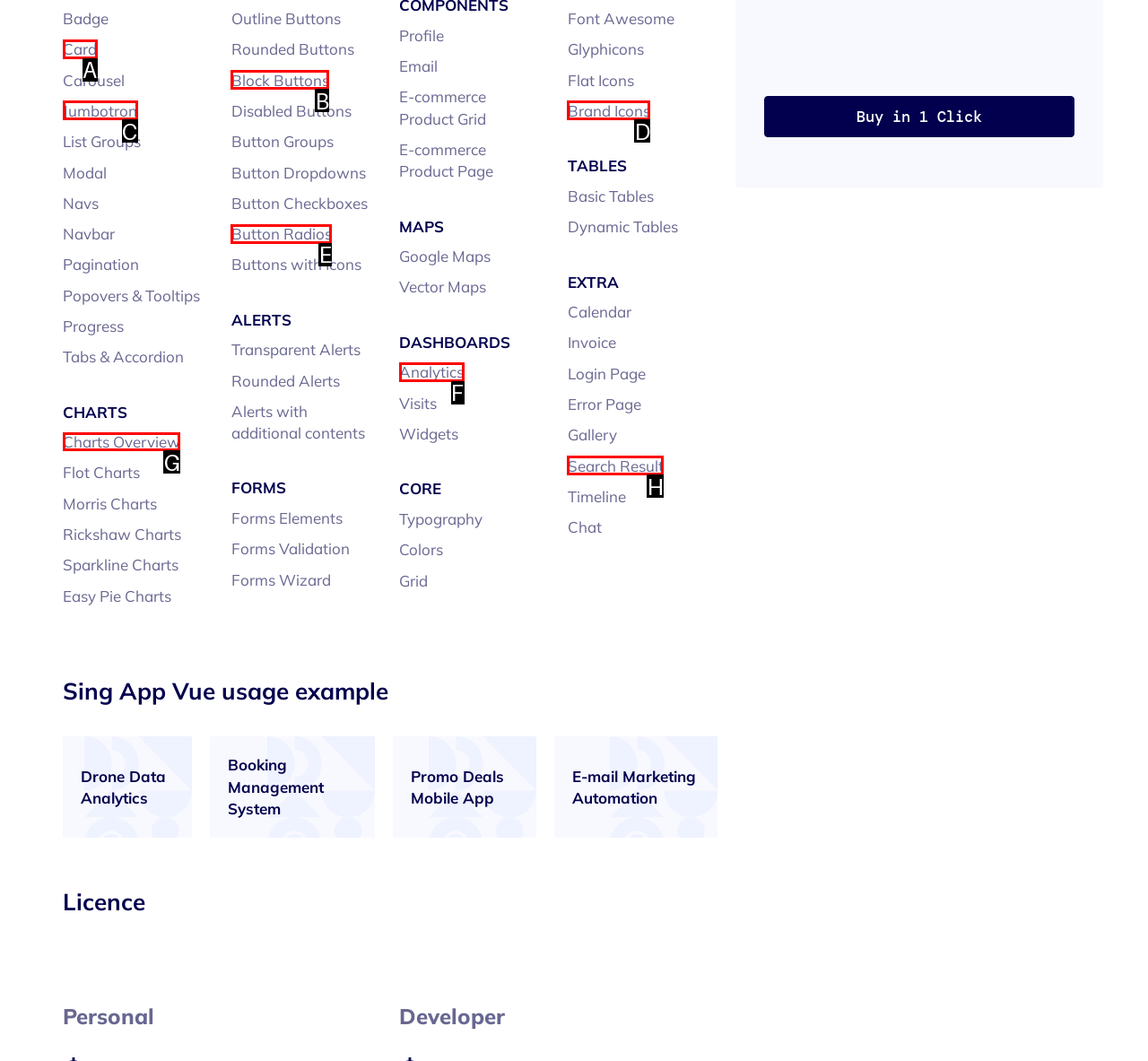Tell me which letter corresponds to the UI element that will allow you to Click on the 'Charts Overview' link. Answer with the letter directly.

G